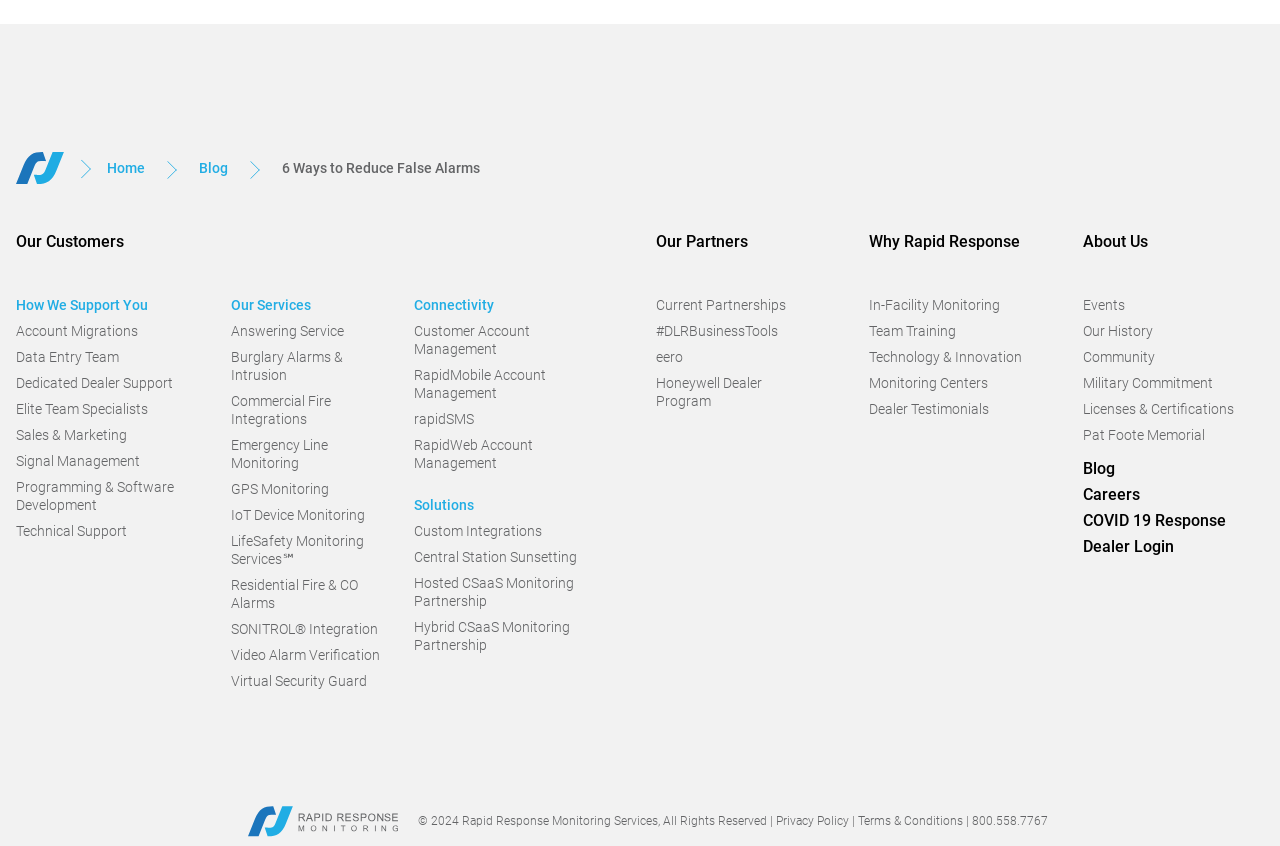Could you specify the bounding box coordinates for the clickable section to complete the following instruction: "Check the current partnerships"?

[0.512, 0.345, 0.654, 0.375]